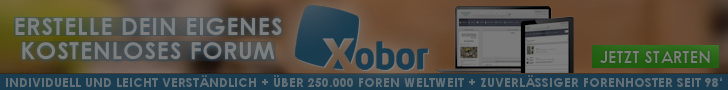Thoroughly describe what you see in the image.

The image prominently features a banner promoting Xobor, a platform that allows users to create their own free forum. The text emphasizes user-friendliness and the platform's extensive reach, stating, "Erstelle dein eigenes kostenloses Forum," which translates to "Create your own free forum." The banner highlights that Xobor has over 250,000 forums worldwide and has been a reliable forum host since 1998. Accompanied by visuals of various devices displaying the forum interface, this advertisement encourages users to take action with the call to action "JETZT STARTEN" ("Start now"). The design blends appealing graphics and clear typography, combining a professional look with informative content aimed at users interested in community building online.